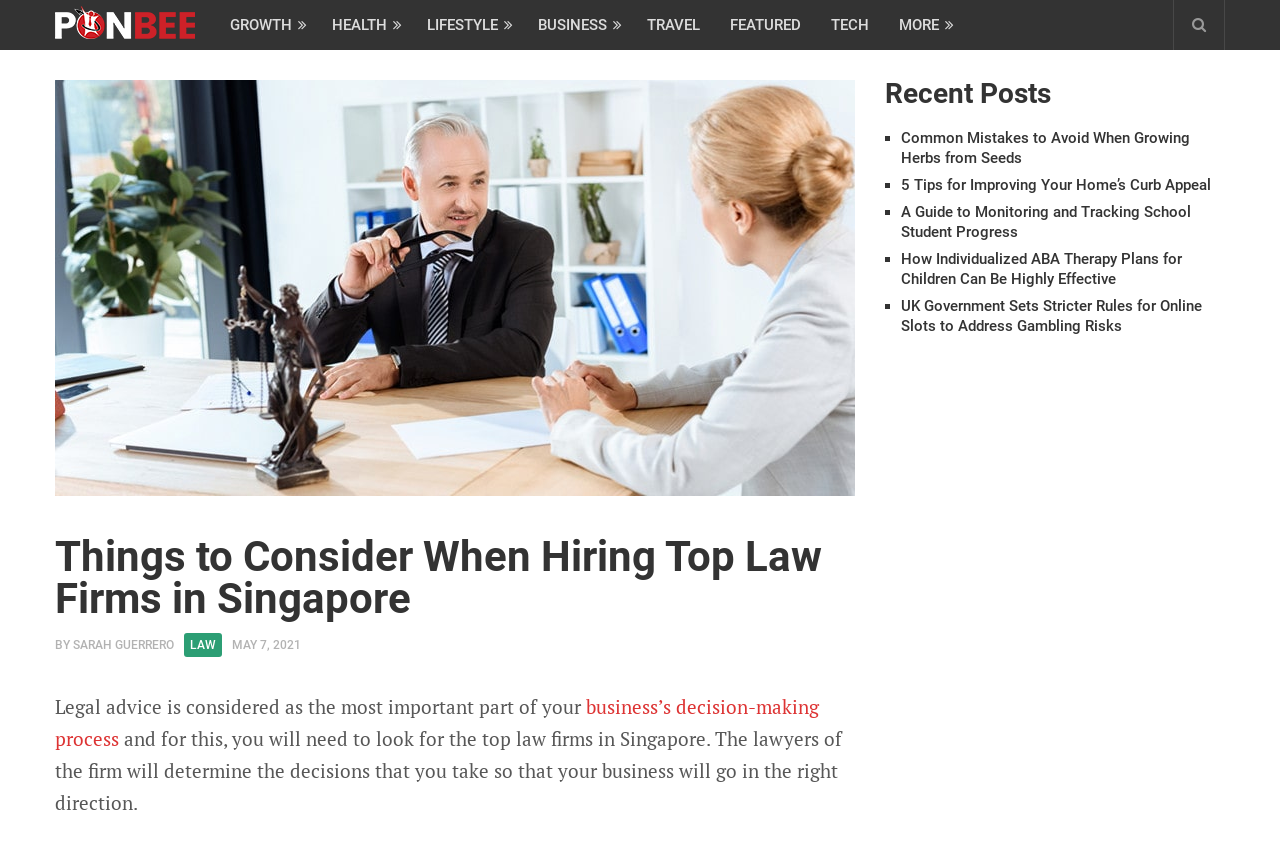Given the element description, predict the bounding box coordinates in the format (top-left x, top-left y, bottom-right x, bottom-right y). Make sure all values are between 0 and 1. Here is the element description: business’s decision-making process

[0.043, 0.823, 0.64, 0.891]